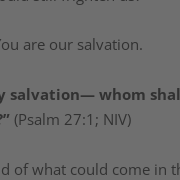Compose an extensive description of the image.

An image associated with the heading "Subscribe to our Weekly Email Newsletter" captures a thoughtful approach to spirituality and encouragement. It reflects themes of faith and reassurance, echoed in the accompanying text, which poses a powerful question: “For You, the Lord of all lords, You are our salvation— whom shall I fear?” This phrase, derived from Psalm 27:1 (NIV), emphasizes a deep trust in divine protection and comfort amidst life's uncertainties. The overall message promotes a supportive community, inviting individuals to join a mailing list for inspiration, devotionals, and updates on new posts. The image reinforces the theme of seeking guidance and solace in faith, highlighting the journey towards emotional well-being through spiritual connection.